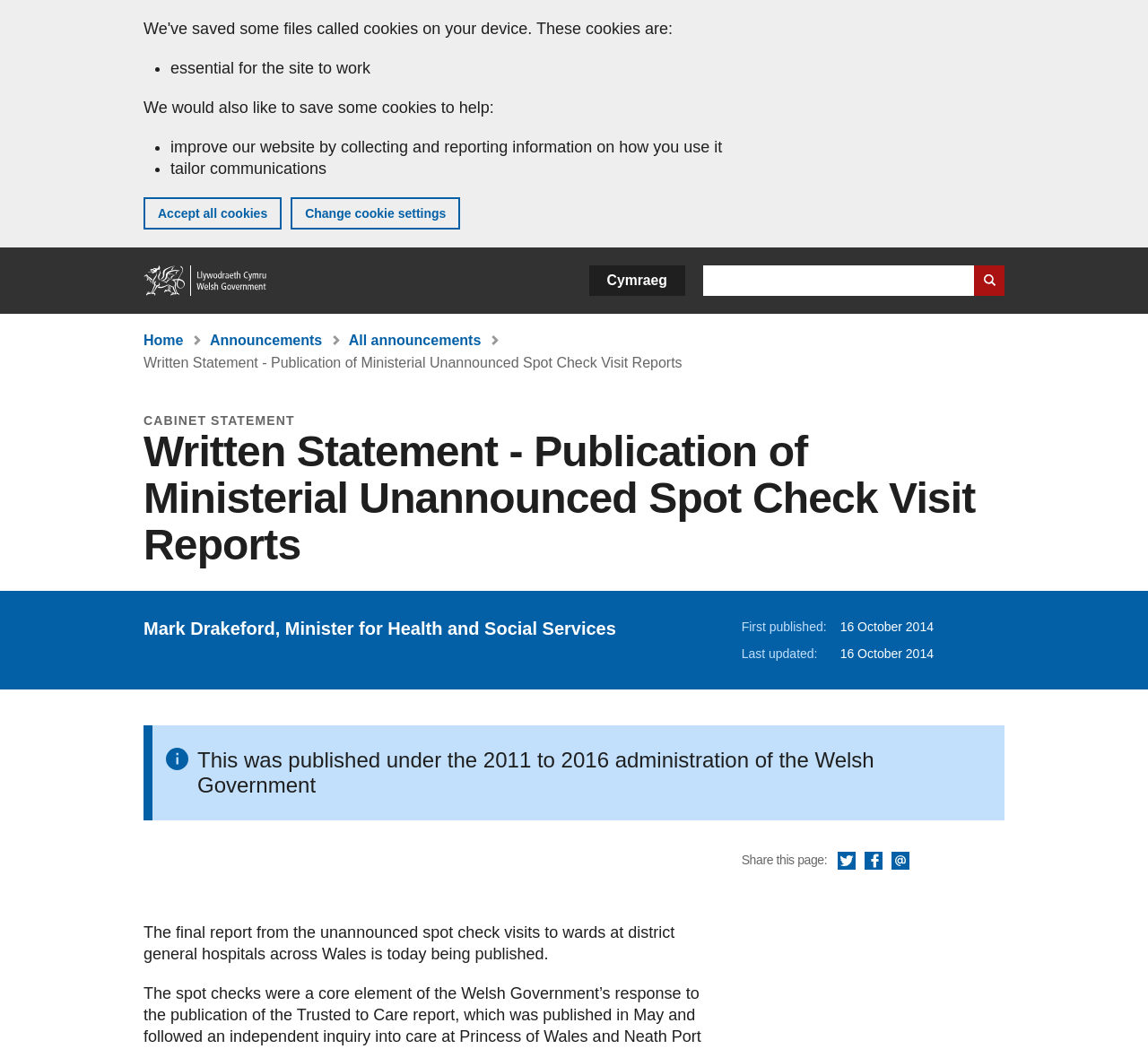Please identify the coordinates of the bounding box that should be clicked to fulfill this instruction: "Go to Home".

[0.125, 0.253, 0.234, 0.282]